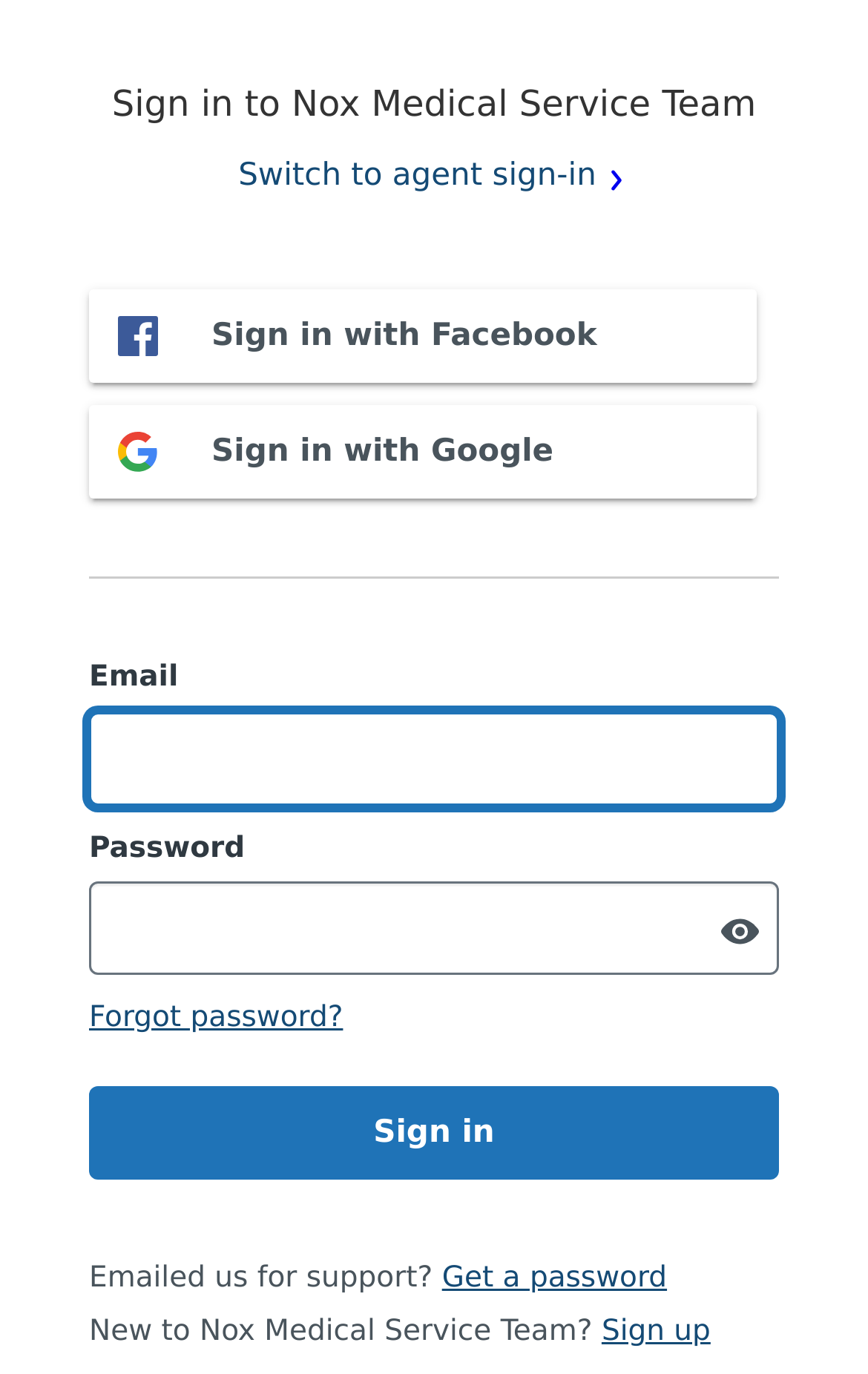Find the coordinates for the bounding box of the element with this description: "Get a password".

[0.509, 0.918, 0.768, 0.942]